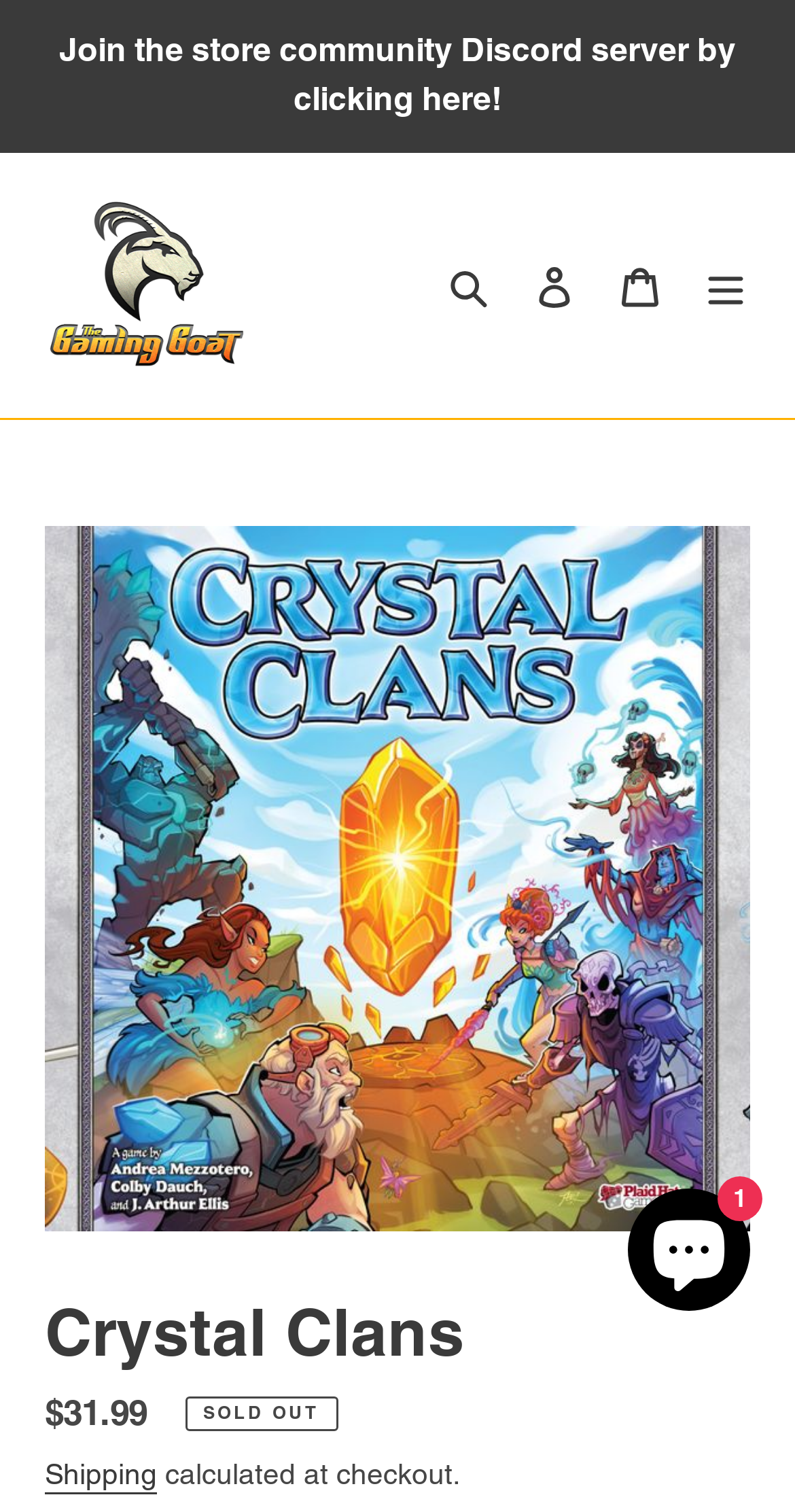Find the bounding box coordinates of the element to click in order to complete the given instruction: "Join the store community Discord server."

[0.005, 0.003, 0.995, 0.097]